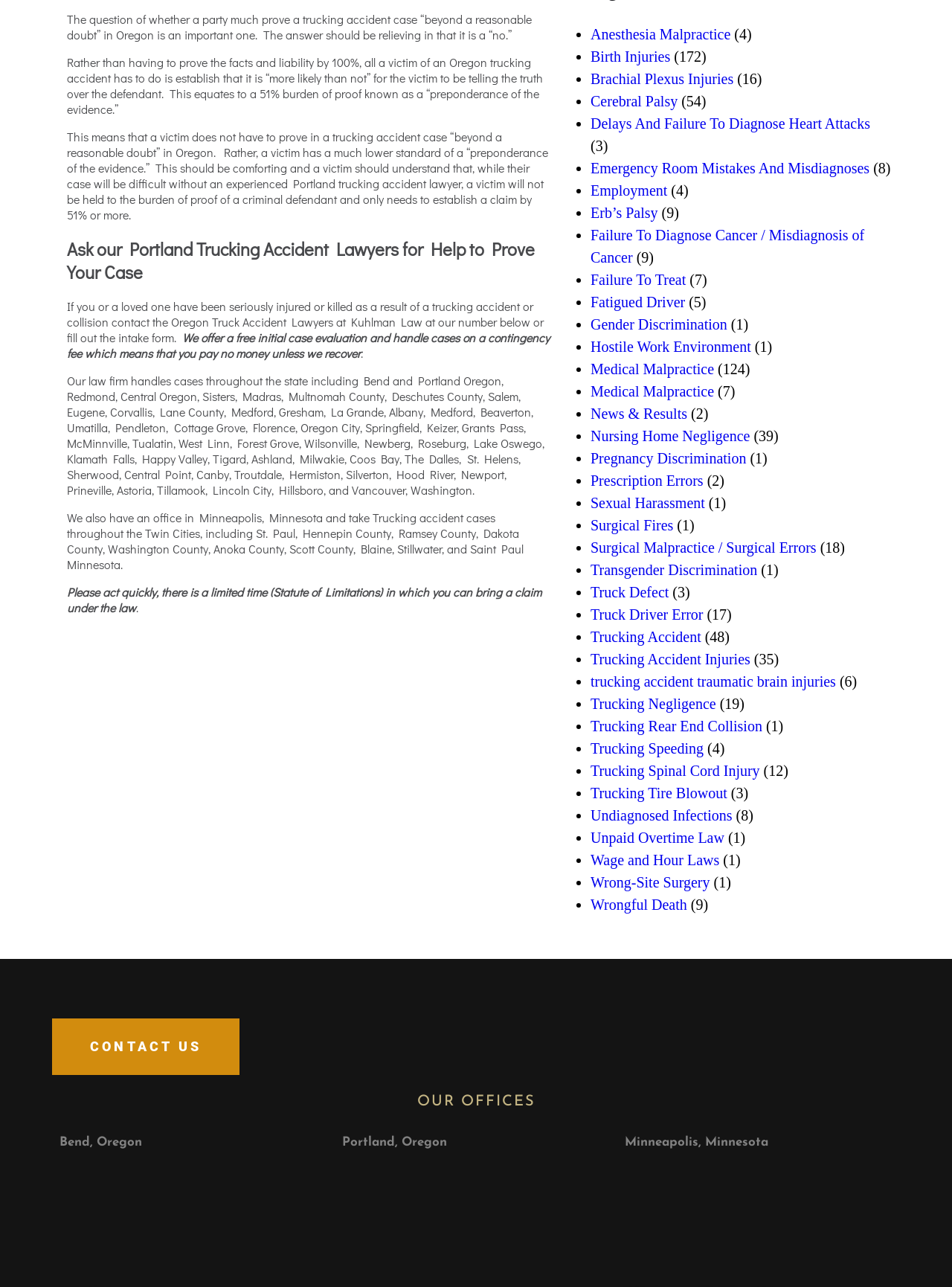Bounding box coordinates must be specified in the format (top-left x, top-left y, bottom-right x, bottom-right y). All values should be floating point numbers between 0 and 1. What are the bounding box coordinates of the UI element described as: Brachial Plexus Injuries

[0.62, 0.055, 0.77, 0.068]